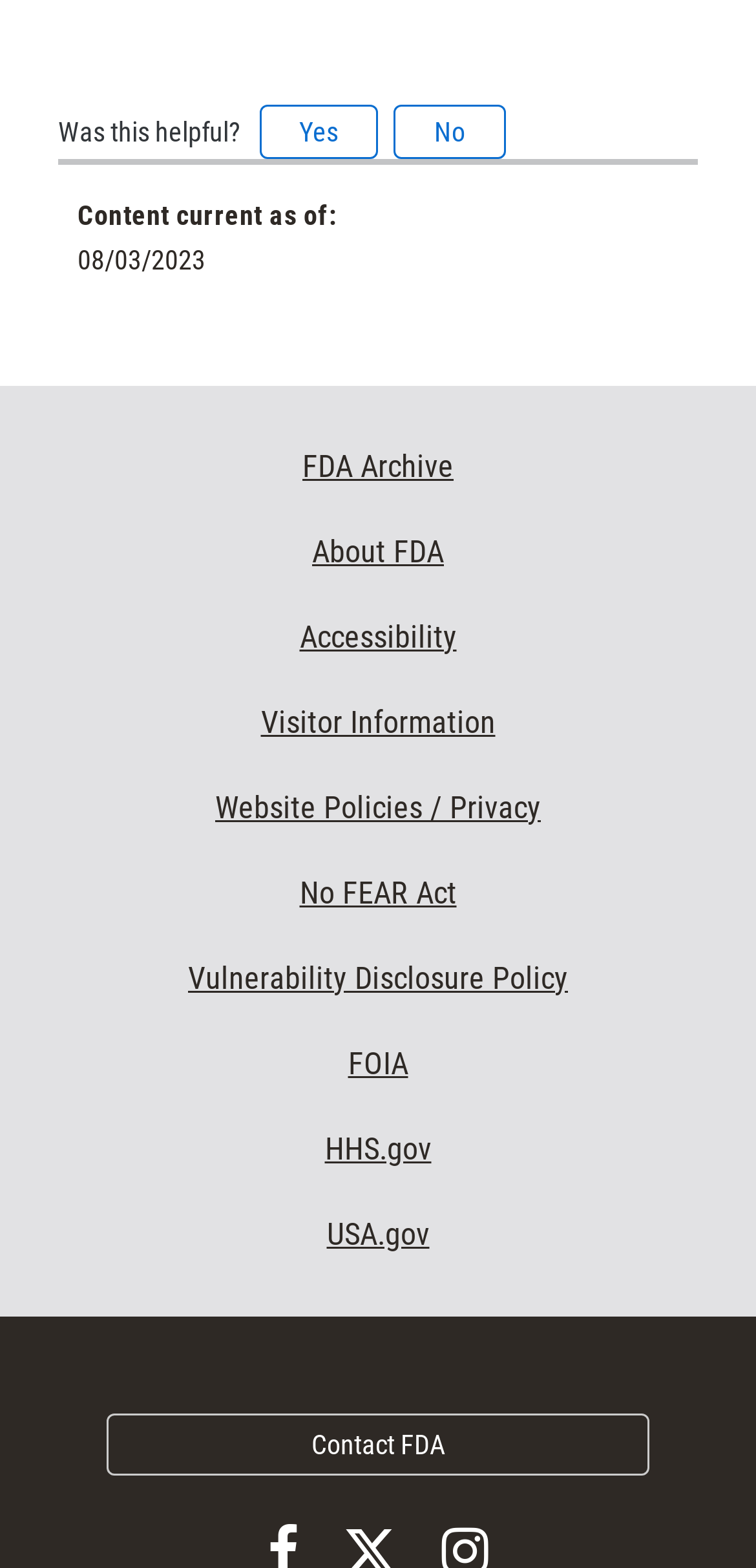Identify the bounding box coordinates of the clickable region to carry out the given instruction: "Click the 'Yes' button".

[0.343, 0.067, 0.5, 0.101]